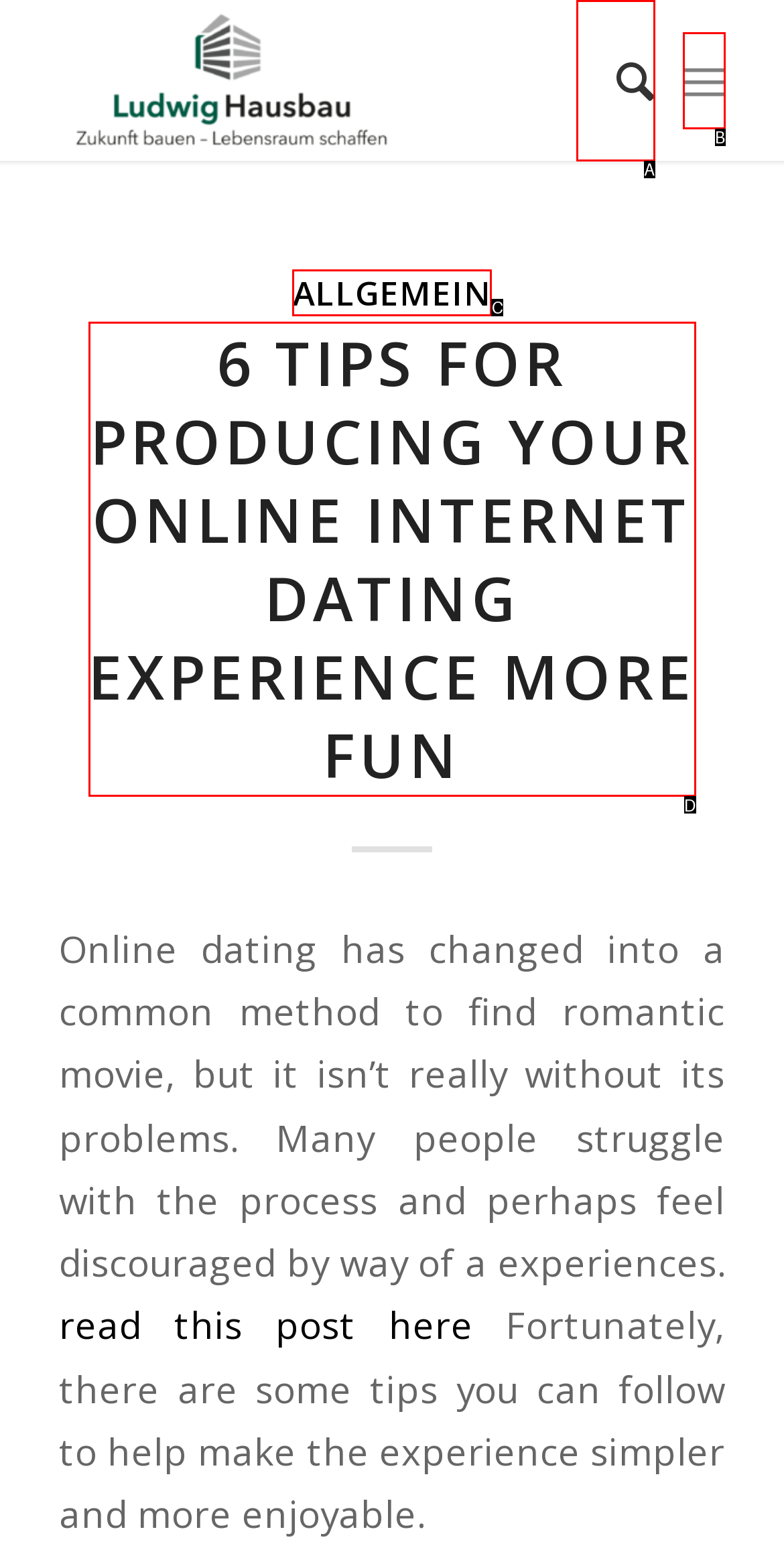Identify the option that corresponds to the description: name="search" placeholder="Search what you want" 
Provide the letter of the matching option from the available choices directly.

None